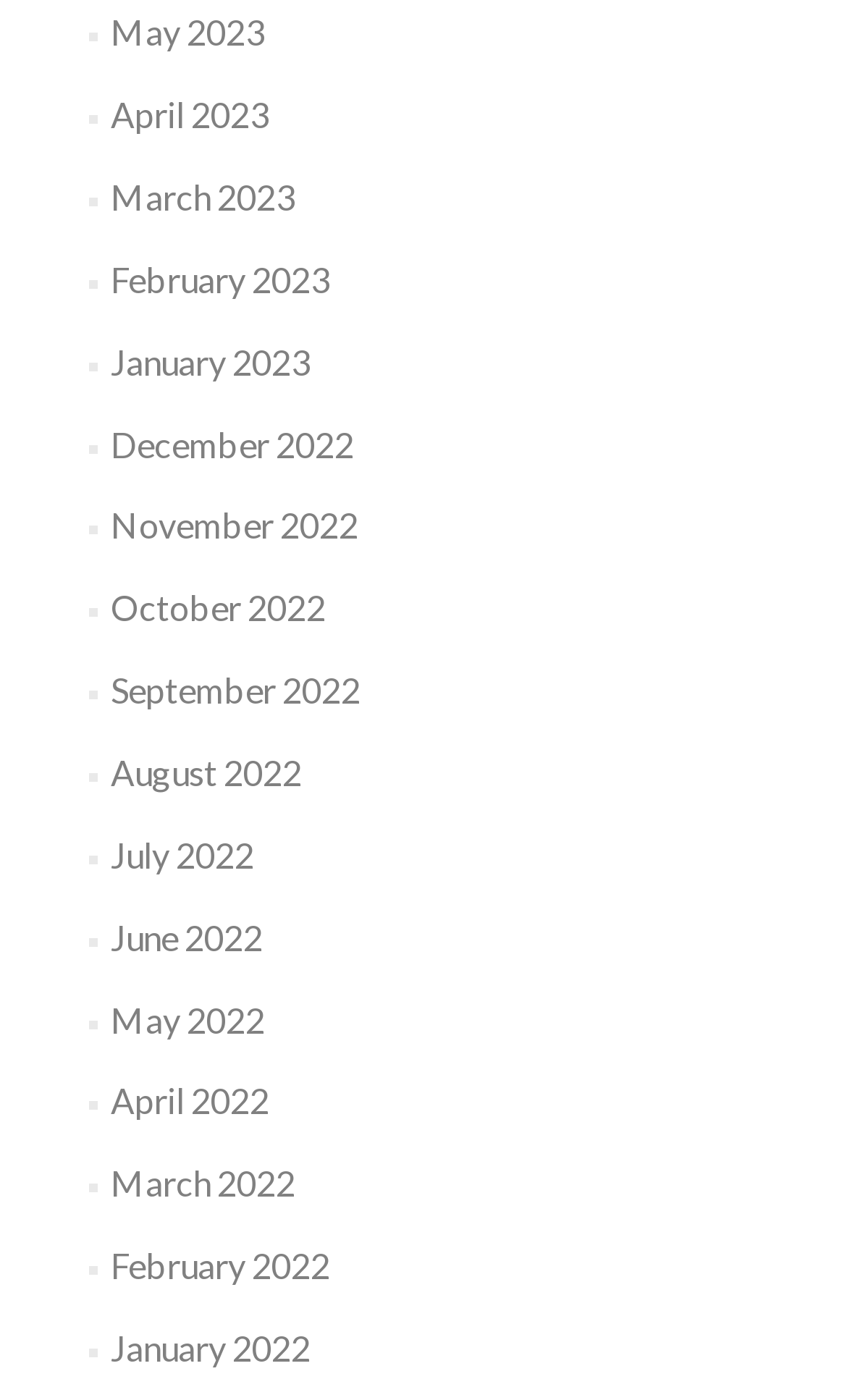Please identify the bounding box coordinates of the element I should click to complete this instruction: 'browse June 2022'. The coordinates should be given as four float numbers between 0 and 1, like this: [left, top, right, bottom].

[0.13, 0.654, 0.31, 0.684]